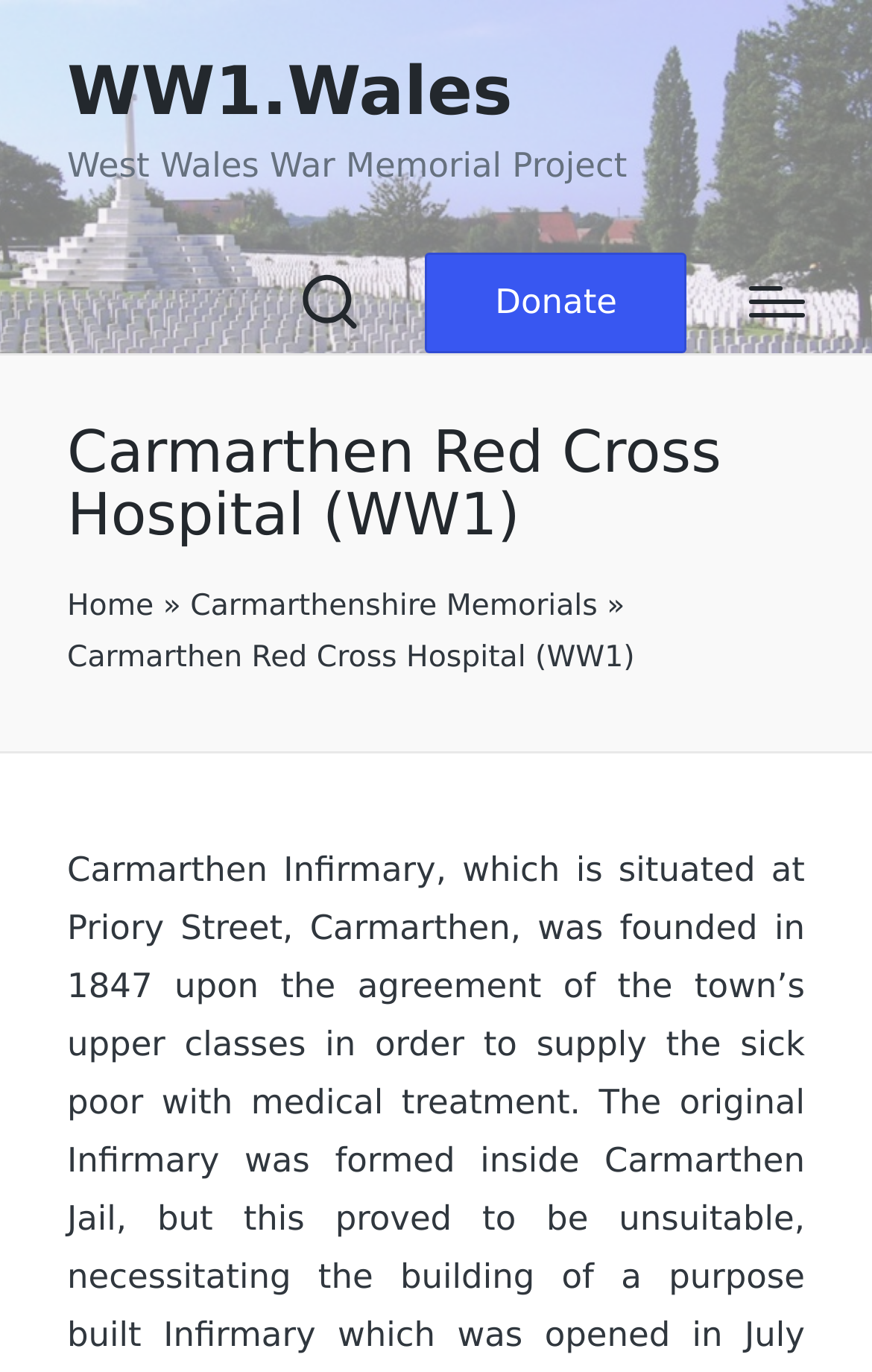What is the purpose of the button?
Please give a detailed and elaborate explanation in response to the question.

I found the answer by looking at the button element 'Donate' which is located at the top of the webpage, indicating that the purpose of the button is to allow users to make a donation.